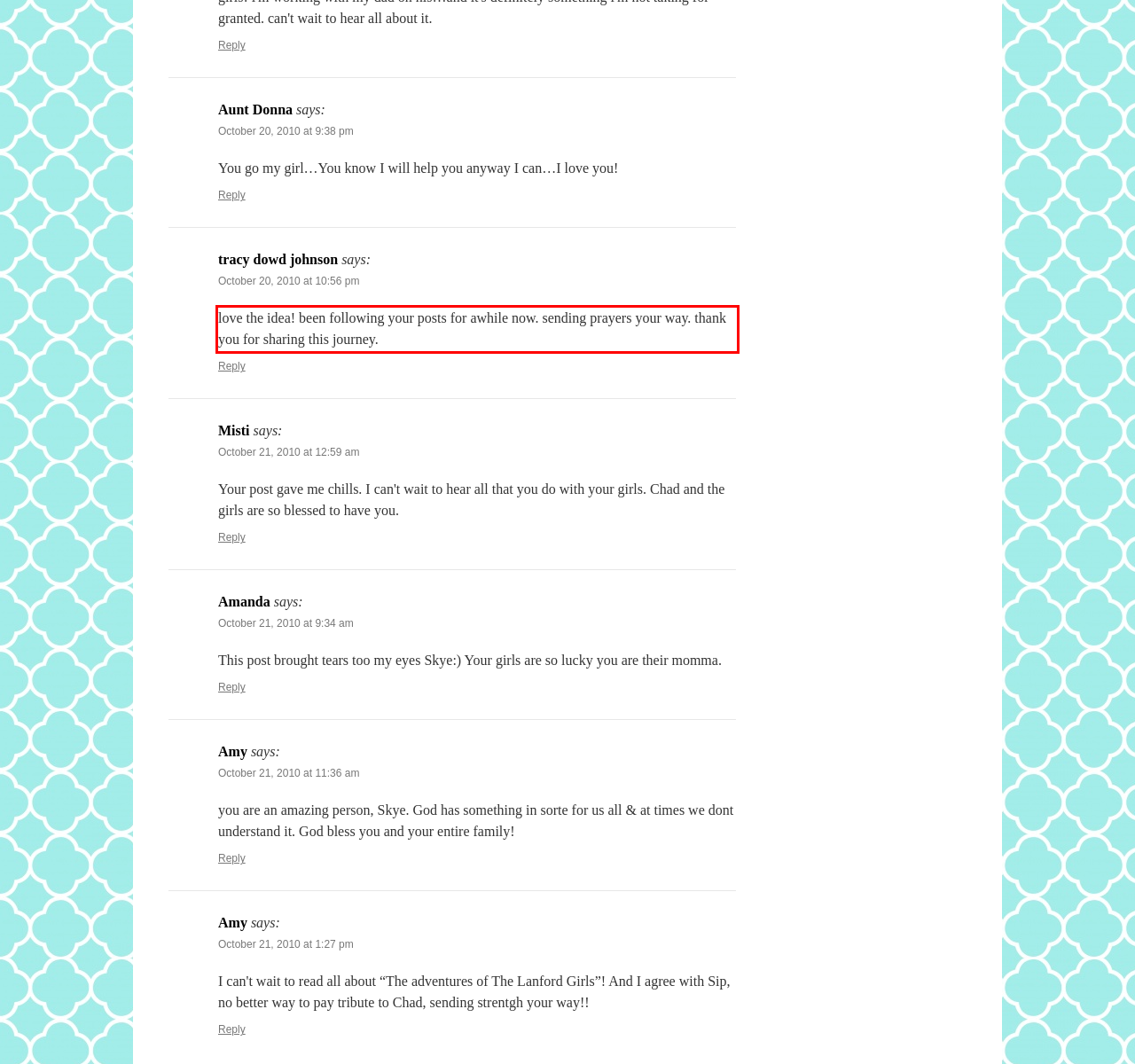You are provided with a screenshot of a webpage featuring a red rectangle bounding box. Extract the text content within this red bounding box using OCR.

love the idea! been following your posts for awhile now. sending prayers your way. thank you for sharing this journey.